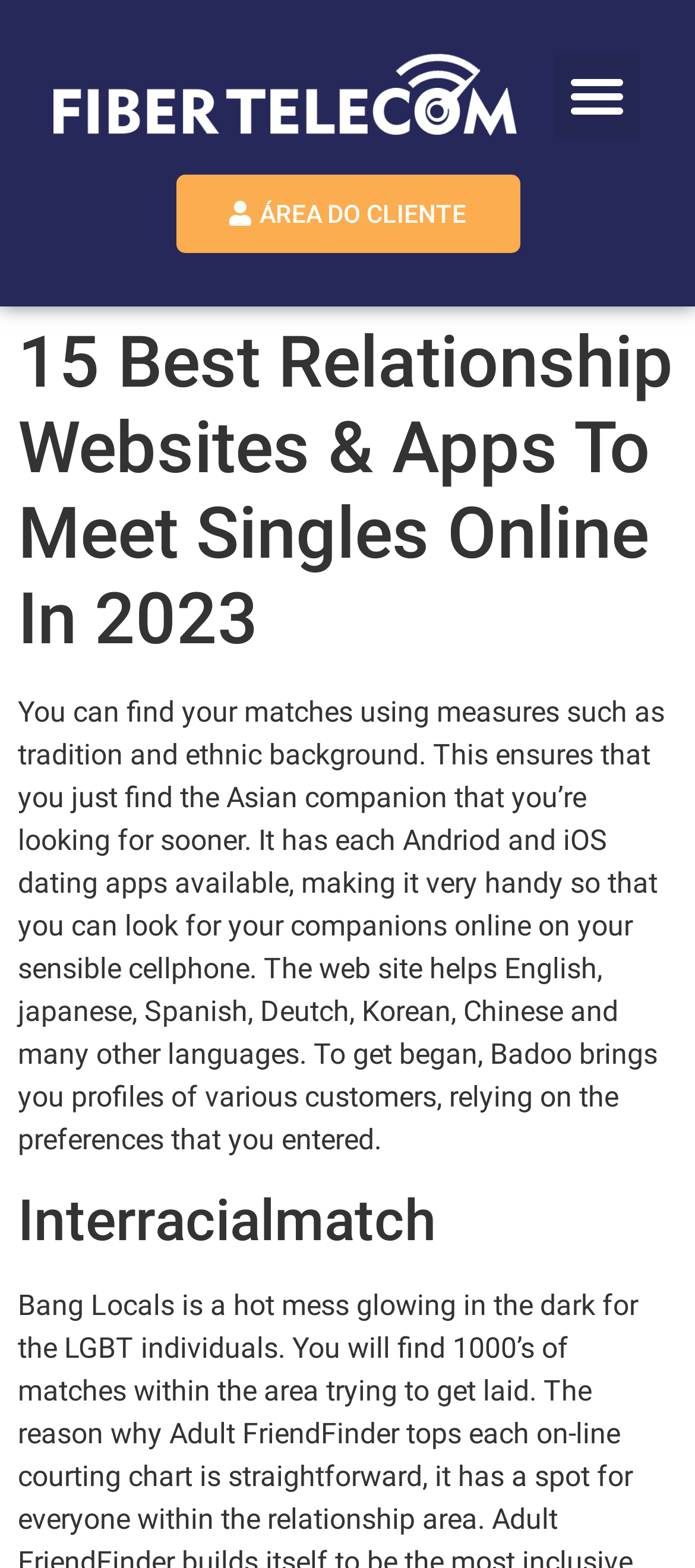Present a detailed account of what is displayed on the webpage.

The webpage is about the 15 best relationship websites and apps to meet singles online in 2023. At the top left of the page, there is a link. To the right of the link, there is a button labeled "Menu Toggle". Below these elements, there is another button labeled "ÁREA DO CLIENTE" positioned roughly in the middle of the page.

The main content of the page is divided into sections, with a large heading at the top that matches the title of the webpage. Below this heading, there is a block of text that describes the benefits of using a particular dating website, including its ability to match users based on traditional and ethnic background, its availability on both Android and iOS, and its support for multiple languages. 

Further down the page, there is a subheading labeled "Interracialmatch", which suggests that the webpage may be listing and describing various dating websites and apps, with Interracialmatch being one of them.